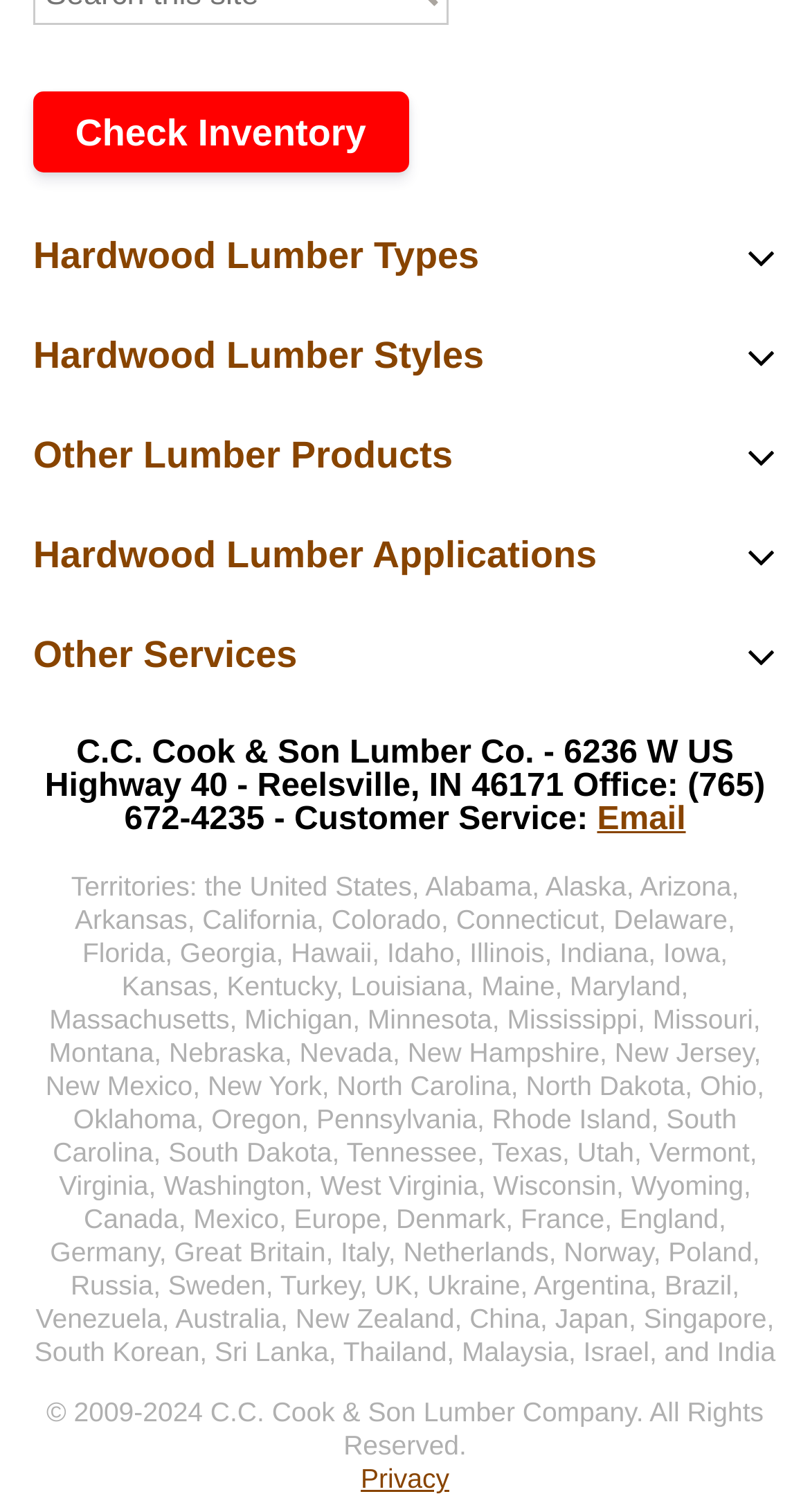Please identify the bounding box coordinates of the area that needs to be clicked to fulfill the following instruction: "Learn about Ash Lumber."

[0.041, 0.245, 0.262, 0.269]